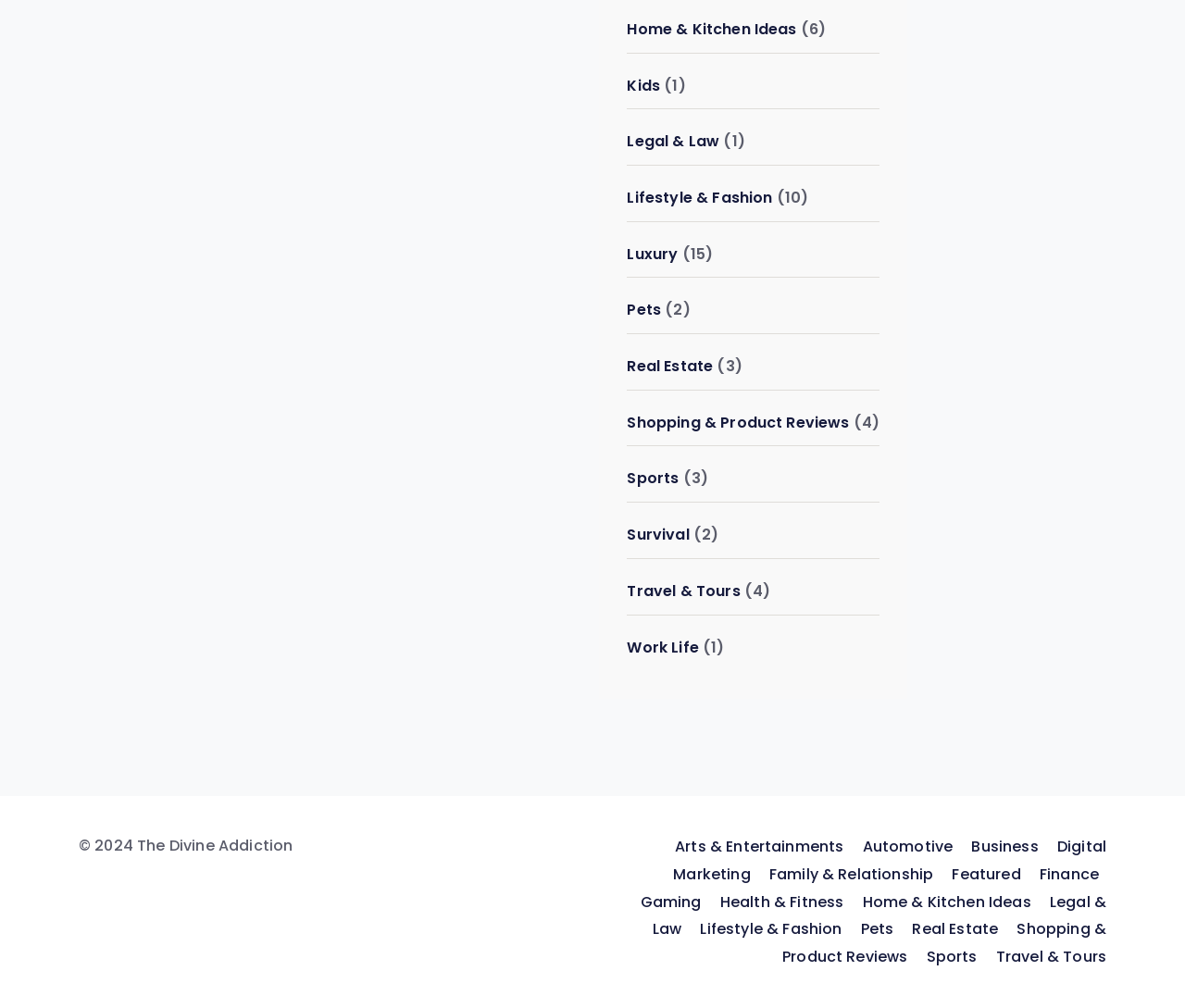Provide the bounding box coordinates for the UI element that is described by this text: "Travel & Tours". The coordinates should be in the form of four float numbers between 0 and 1: [left, top, right, bottom].

[0.529, 0.576, 0.625, 0.597]